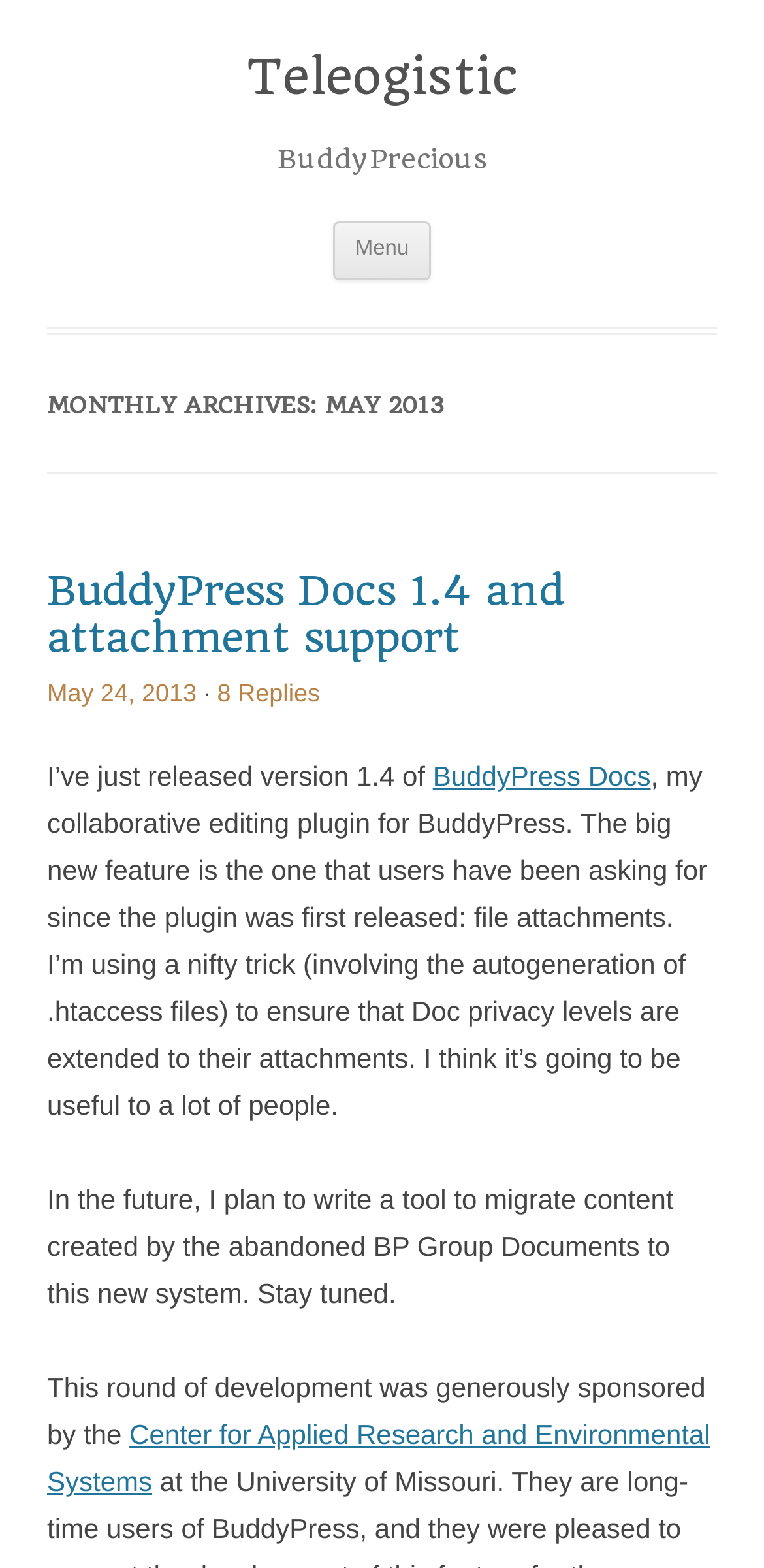Refer to the image and provide a thorough answer to this question:
What is the name of the plugin mentioned in the first article?

The name of the plugin mentioned in the first article can be found in the link element within the paragraph of text, which reads 'BuddyPress Docs'.